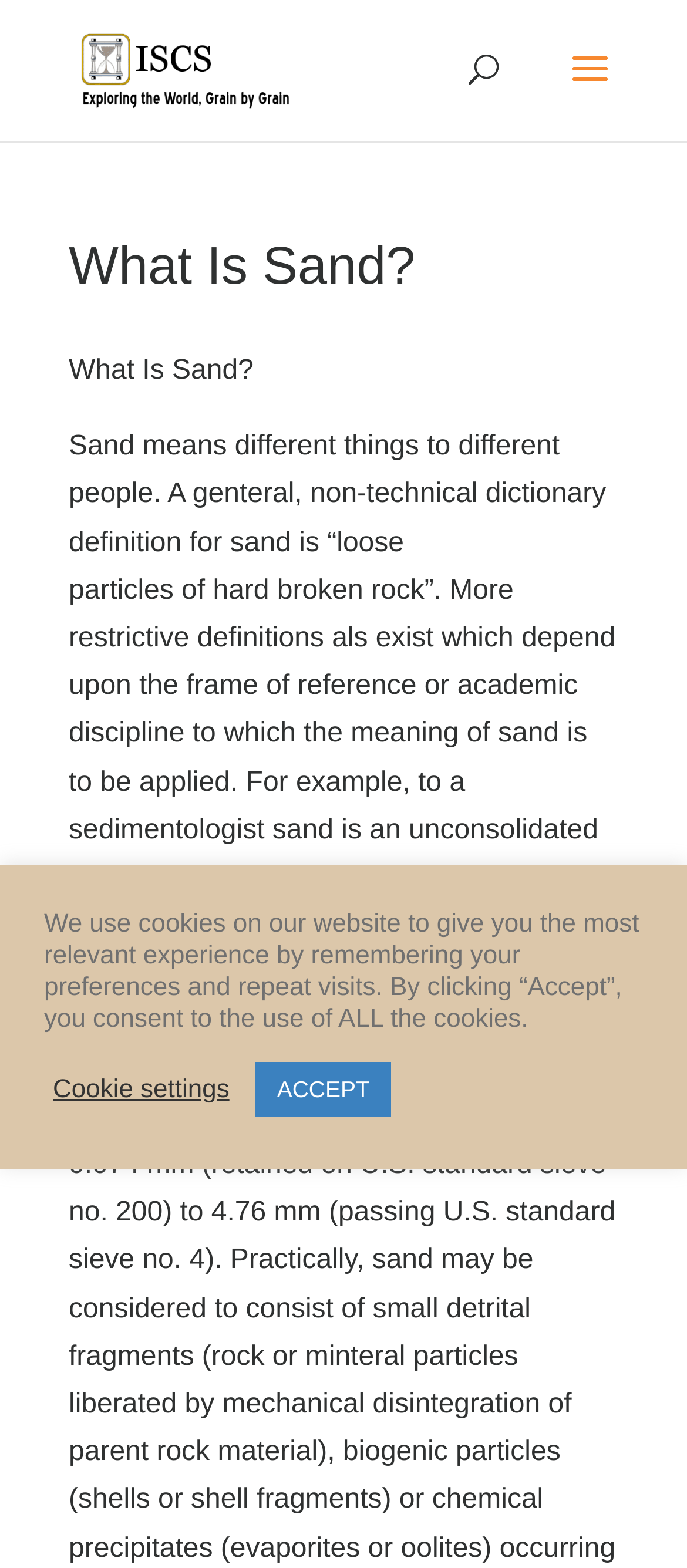Explain the contents of the webpage comprehensively.

The webpage is about the definition of sand, specifically from the perspective of the International Sand Collectors Society. At the top left corner, there is a link to the society's website, accompanied by a small image of the society's logo. 

Below the link, there is a search bar that spans across most of the width of the page. 

Underneath the search bar, there is a heading that reads "What Is Sand?" in a prominent font size. 

Following the heading, there is a paragraph of text that explains that sand means different things to different people and provides a general, non-technical dictionary definition of sand as "loose particles of hard broken rock". 

At the bottom of the page, there is a notification about the use of cookies on the website, which informs users that the website uses cookies to remember their preferences and repeat visits. This notification is accompanied by two buttons: "Cookie settings" and "ACCEPT", which allow users to customize their cookie preferences or consent to the use of all cookies.